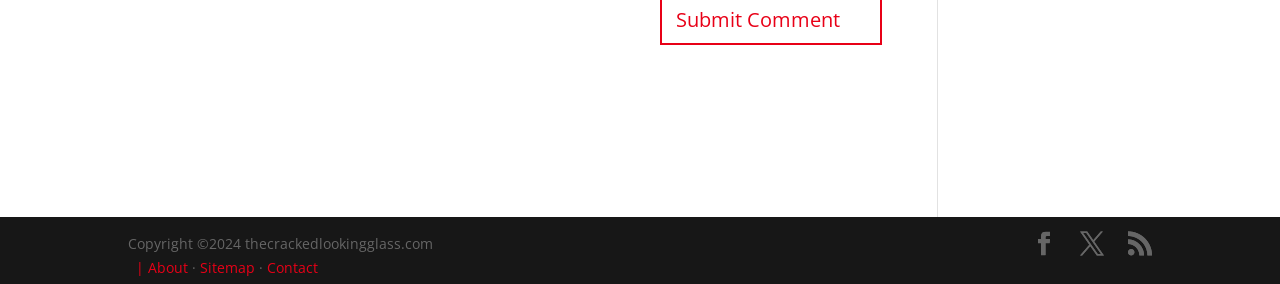Based on the description "| About", find the bounding box of the specified UI element.

[0.1, 0.907, 0.147, 0.974]